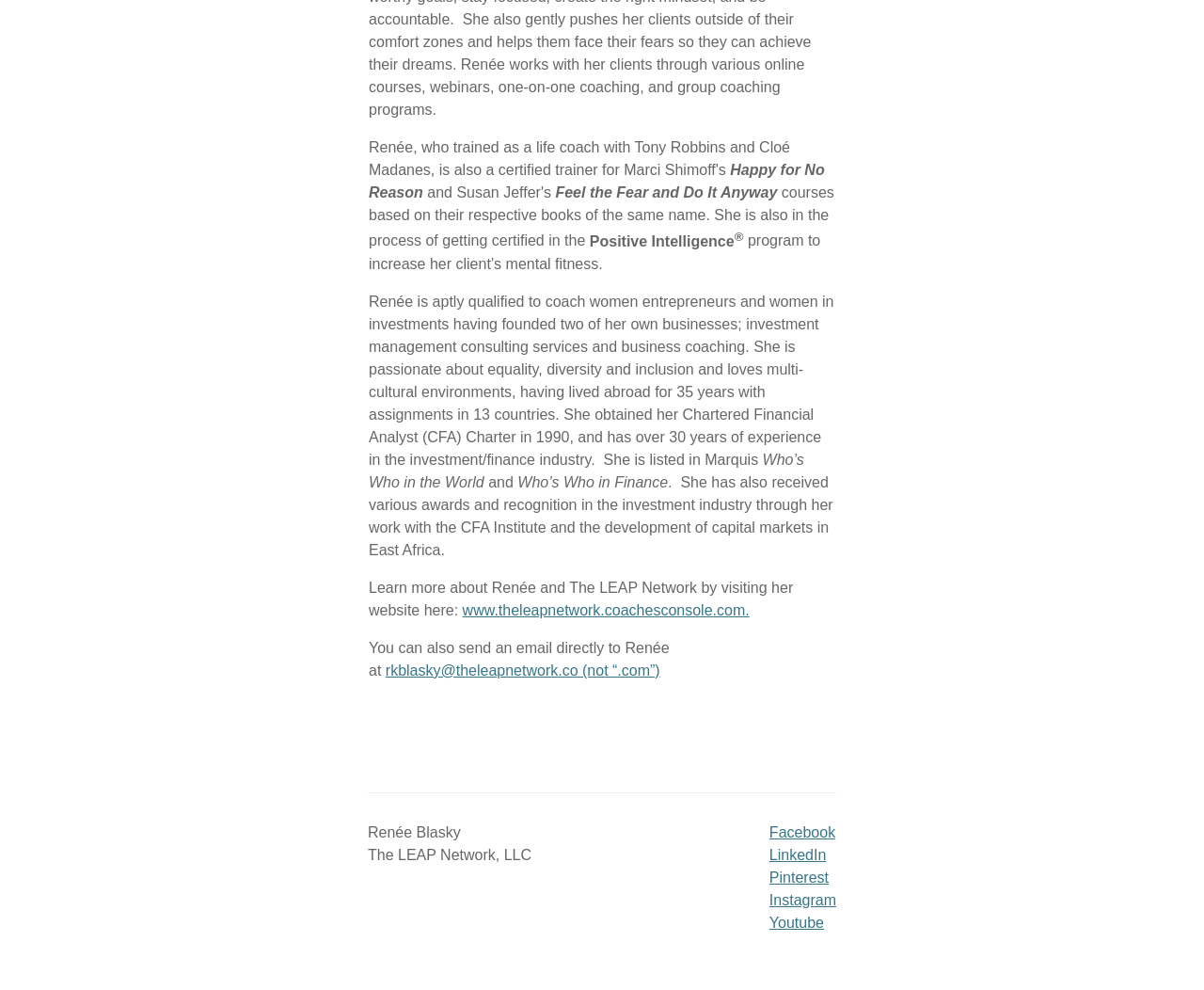Use one word or a short phrase to answer the question provided: 
What is the name of the program to increase mental fitness?

Positive Intelligence